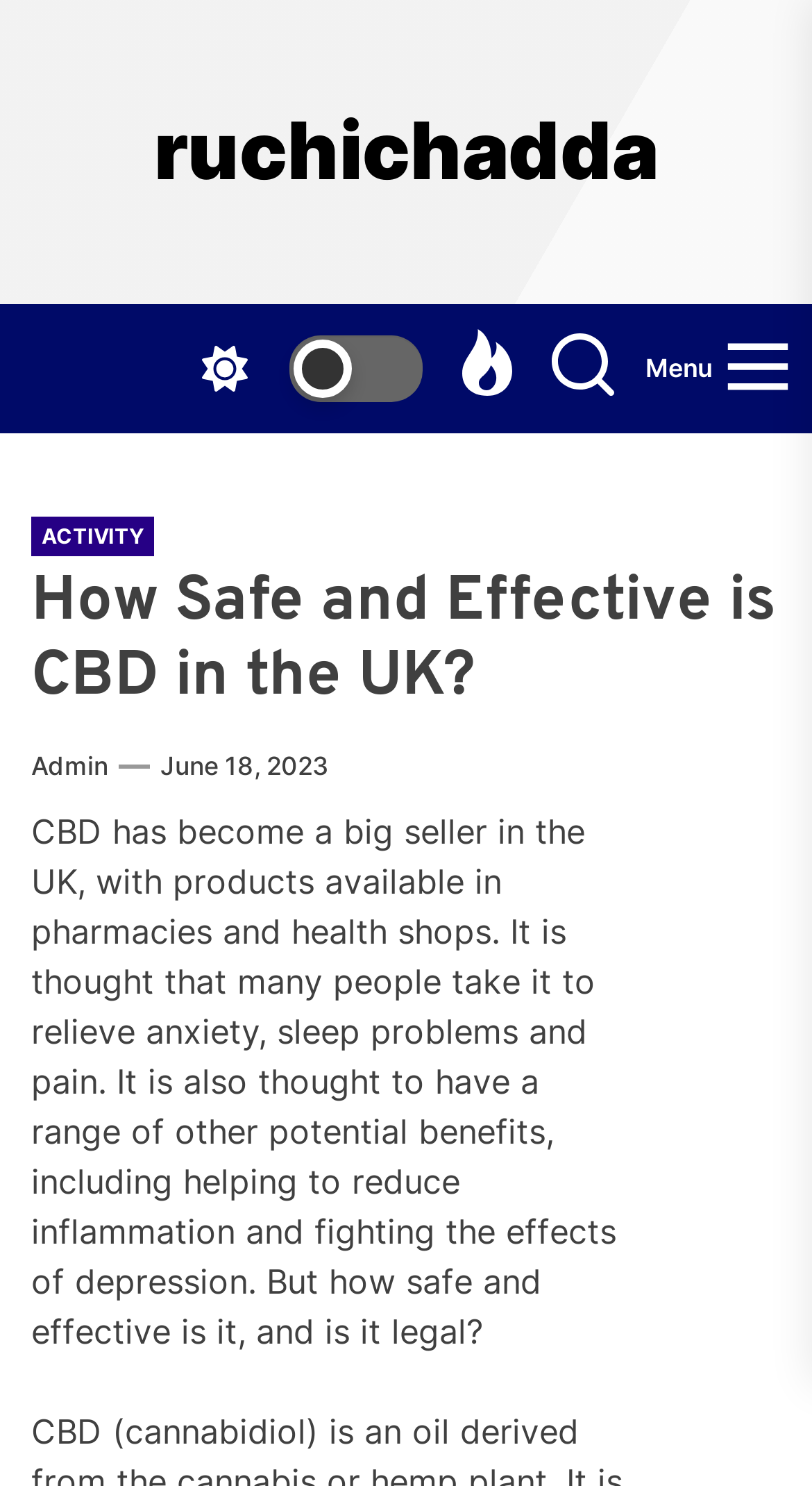Determine the bounding box coordinates for the HTML element described here: "Menu".

[0.795, 0.221, 0.974, 0.274]